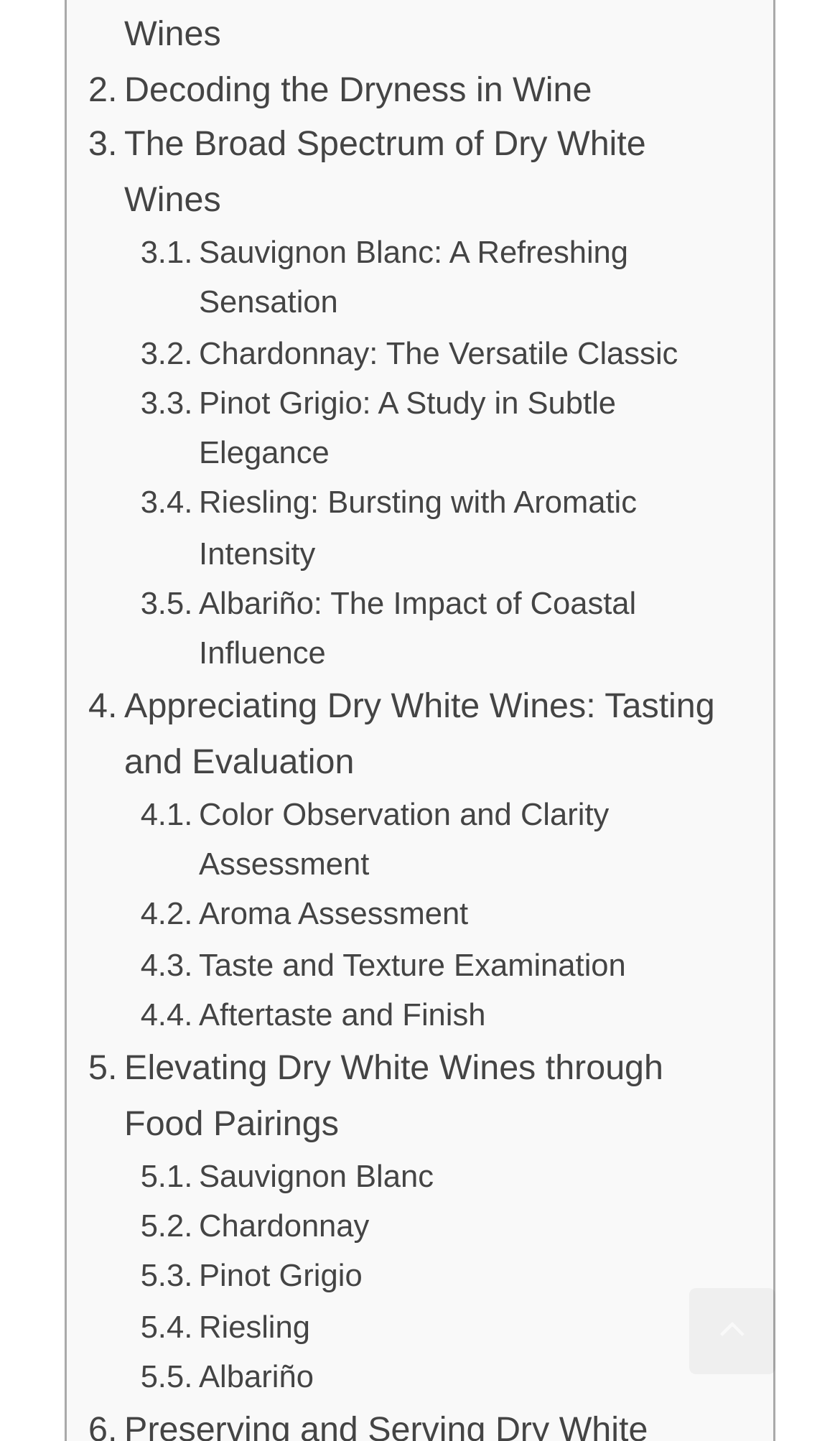What is the purpose of the link at the bottom?
Using the details from the image, give an elaborate explanation to answer the question.

The purpose of the link at the bottom of the webpage is to allow users to scroll back to the top of the webpage, which is indicated by the text 'Scroll back to top'.